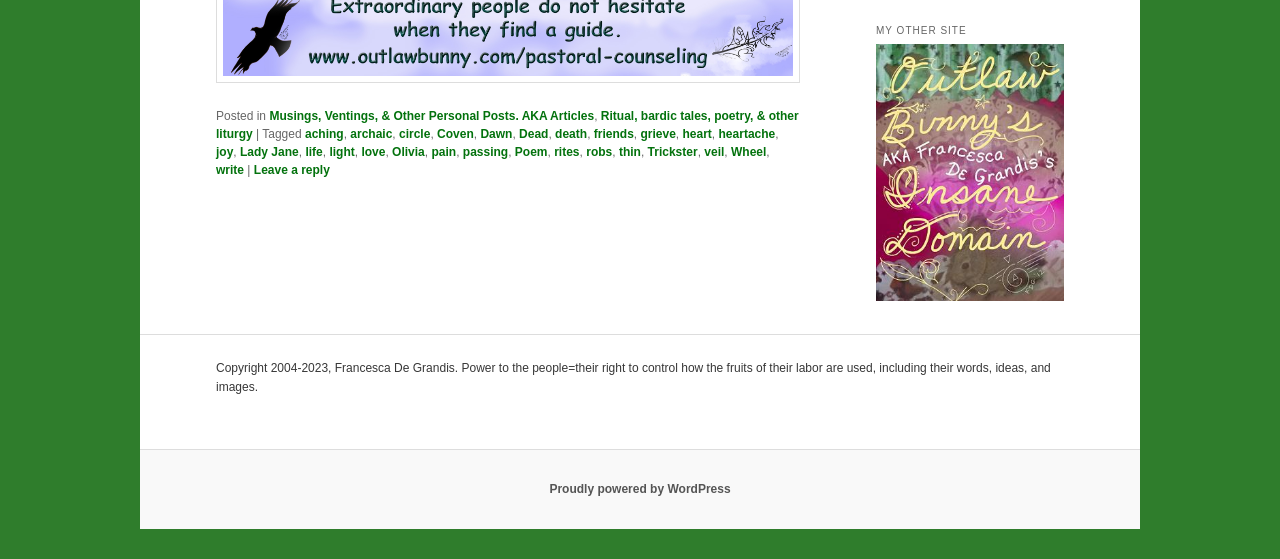Answer the question in a single word or phrase:
What is the category of posts that includes 'aching', 'archaic', and 'circle'?

Musings, Ventings, & Other Personal Posts